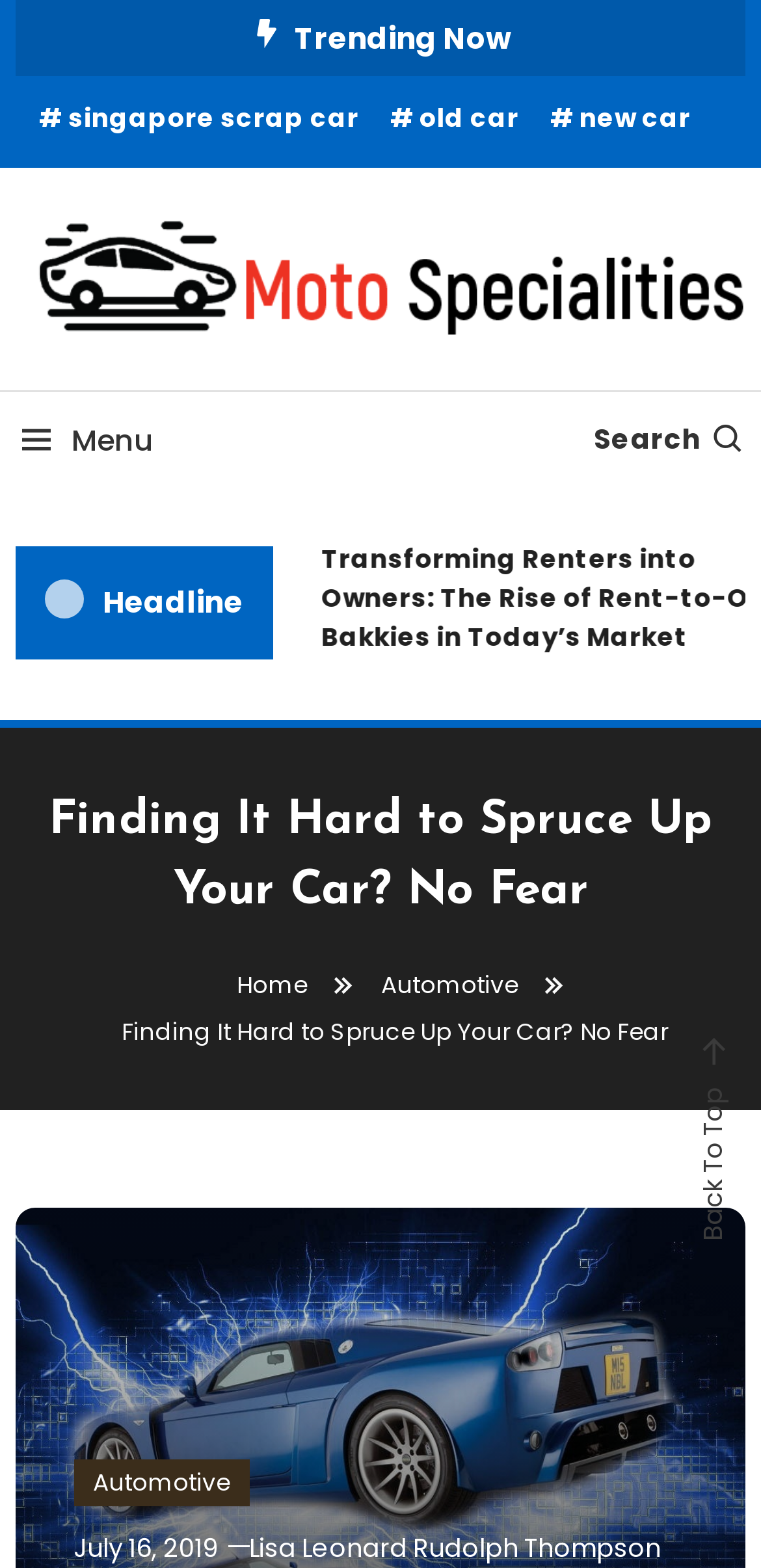Identify the bounding box coordinates of the region that needs to be clicked to carry out this instruction: "Click on trending now". Provide these coordinates as four float numbers ranging from 0 to 1, i.e., [left, top, right, bottom].

[0.387, 0.011, 0.672, 0.037]